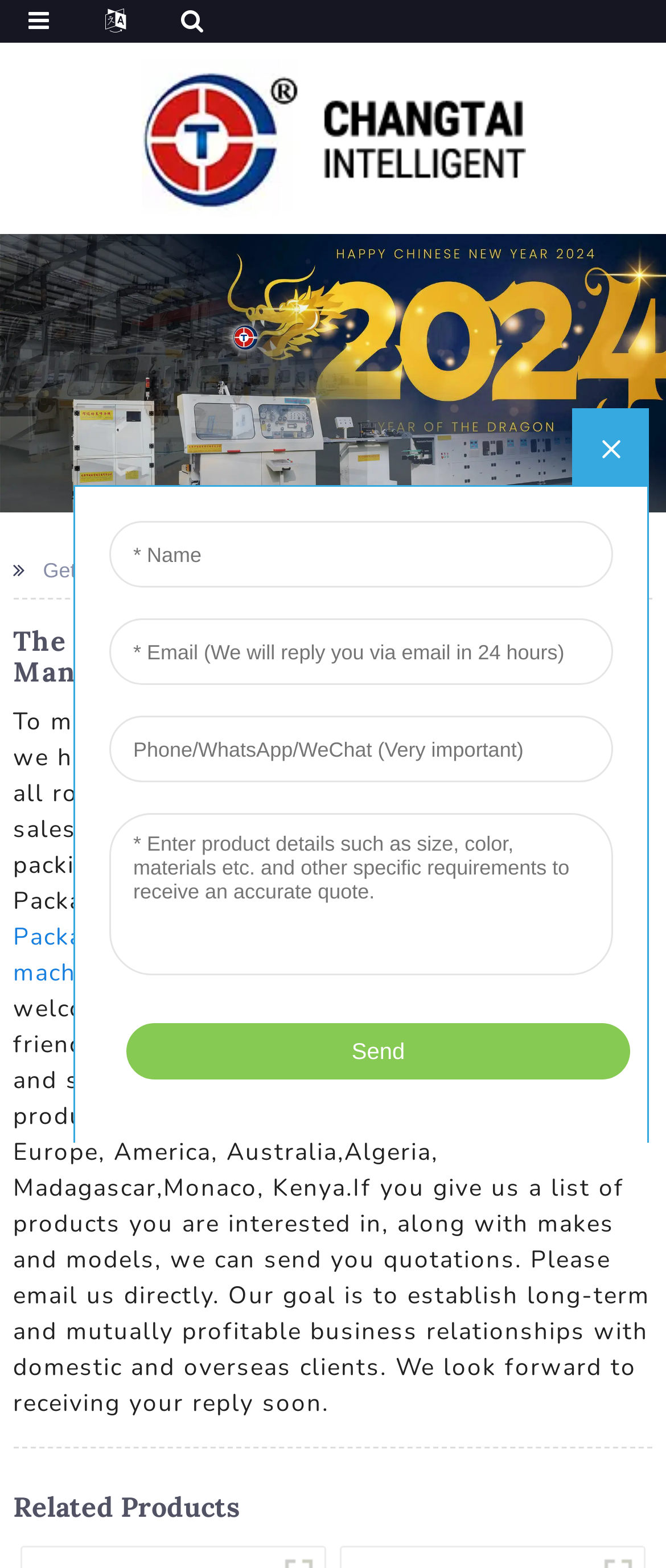How many regions are mentioned for product supply?
Answer the question in a detailed and comprehensive manner.

The regions mentioned for product supply are Europe, America, Australia, Algeria, Madagascar, Monaco, and Kenya, which are listed in the text block starting with 'The product will supply to all over the world...'.